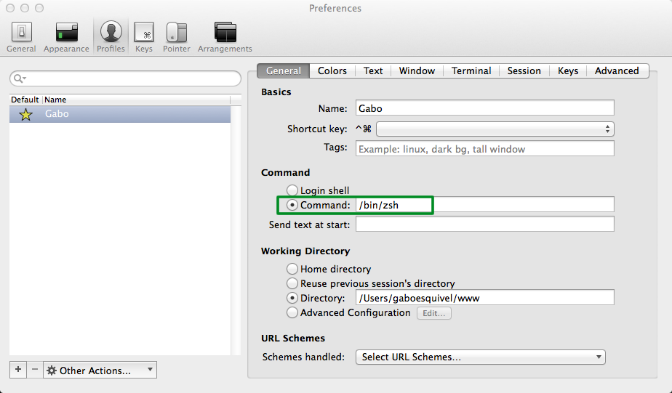How many tabs are available in the window?
Answer the question using a single word or phrase, according to the image.

4